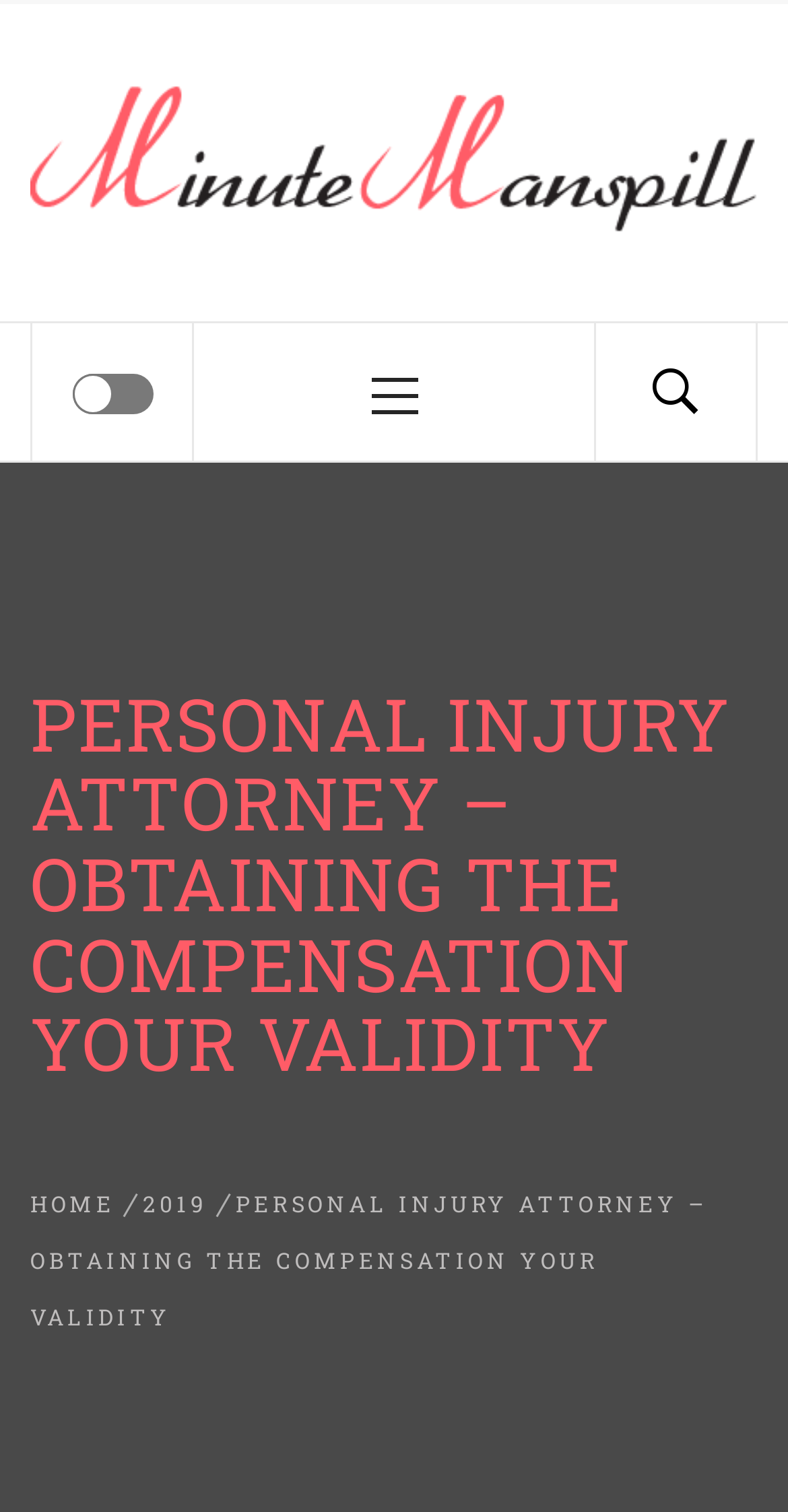Provide the bounding box for the UI element matching this description: "Minute Manspill".

[0.038, 0.033, 0.736, 0.116]